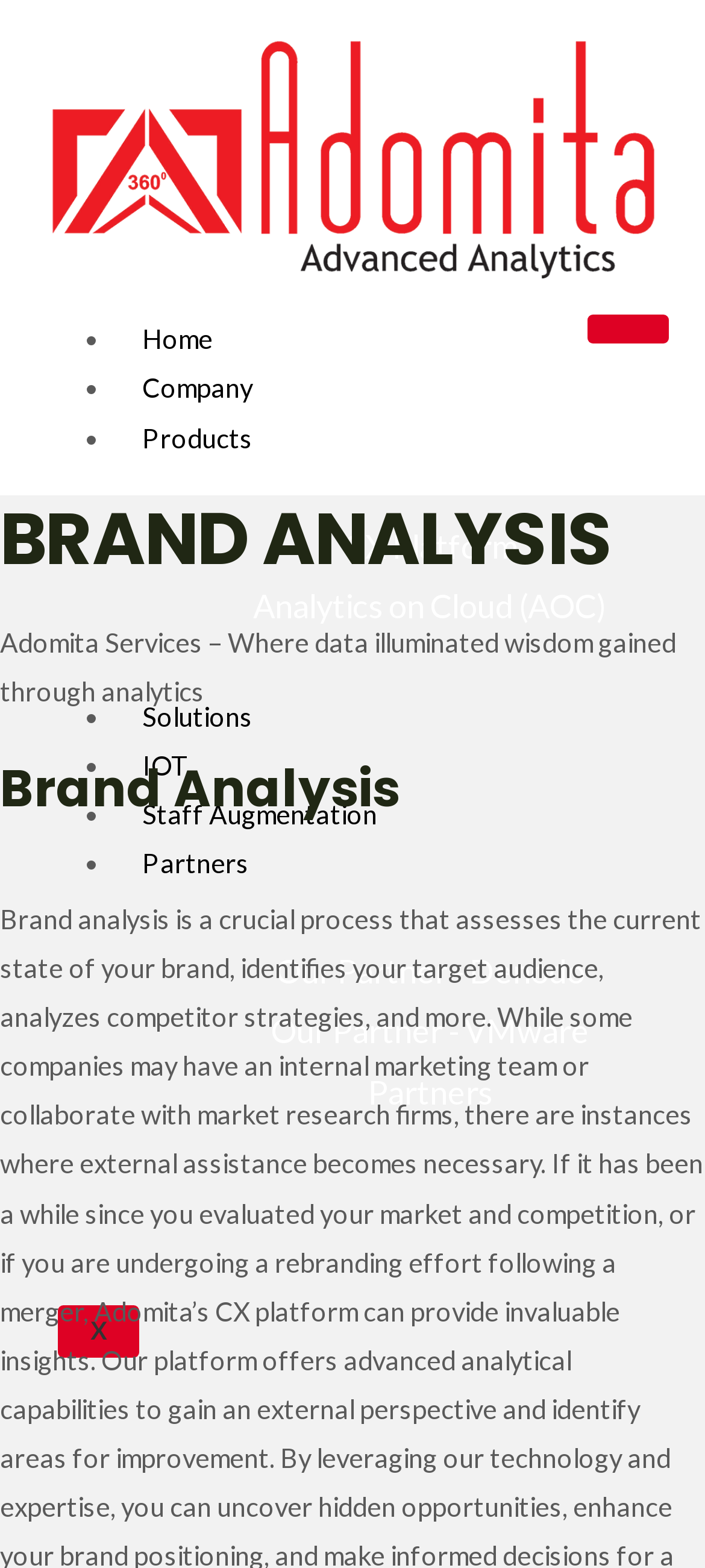Answer briefly with one word or phrase:
What is the name of the company?

Adomita Technologies Pvt Ltd